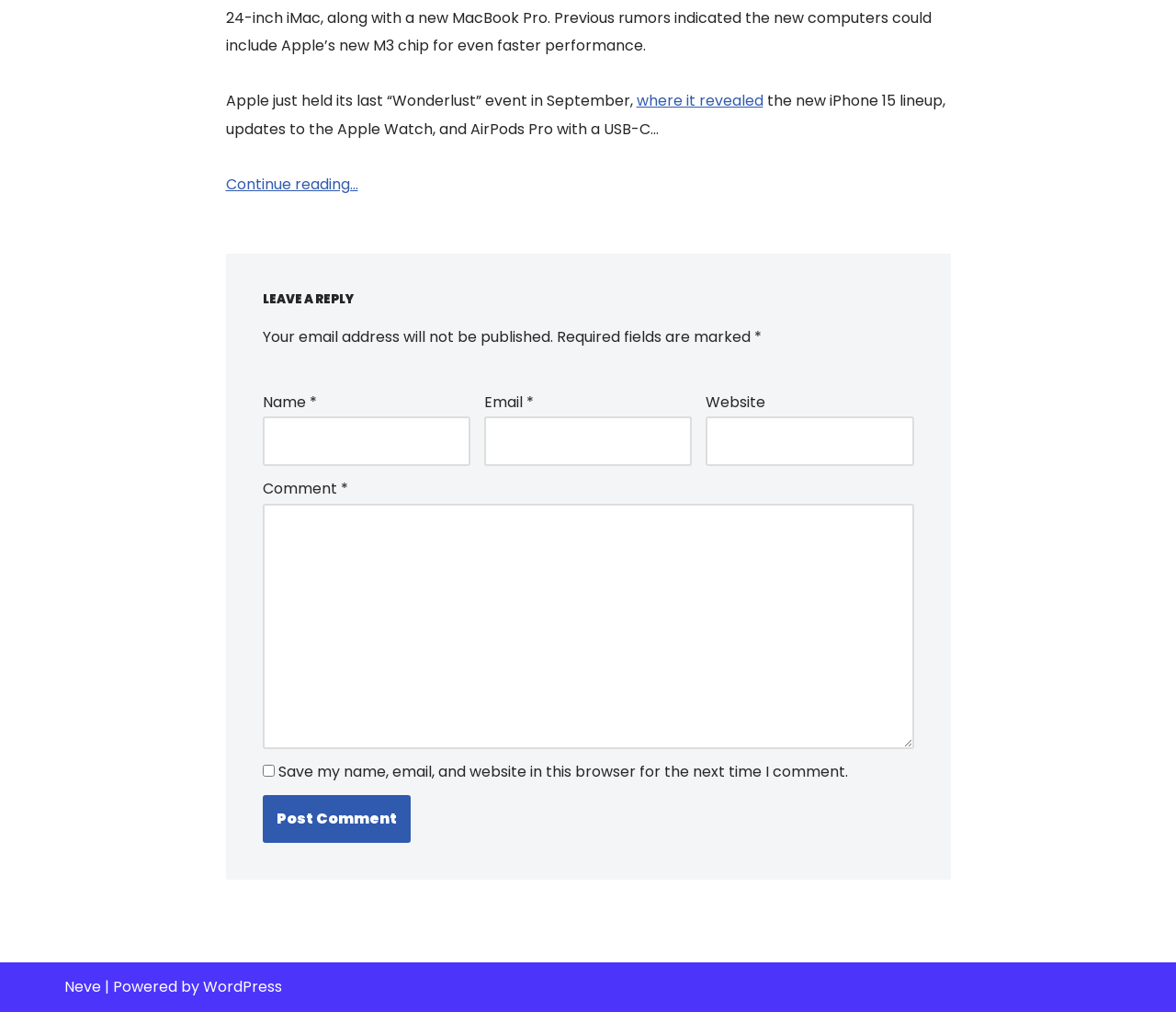Determine the bounding box coordinates of the section I need to click to execute the following instruction: "Visit Neve's website". Provide the coordinates as four float numbers between 0 and 1, i.e., [left, top, right, bottom].

[0.055, 0.965, 0.086, 0.985]